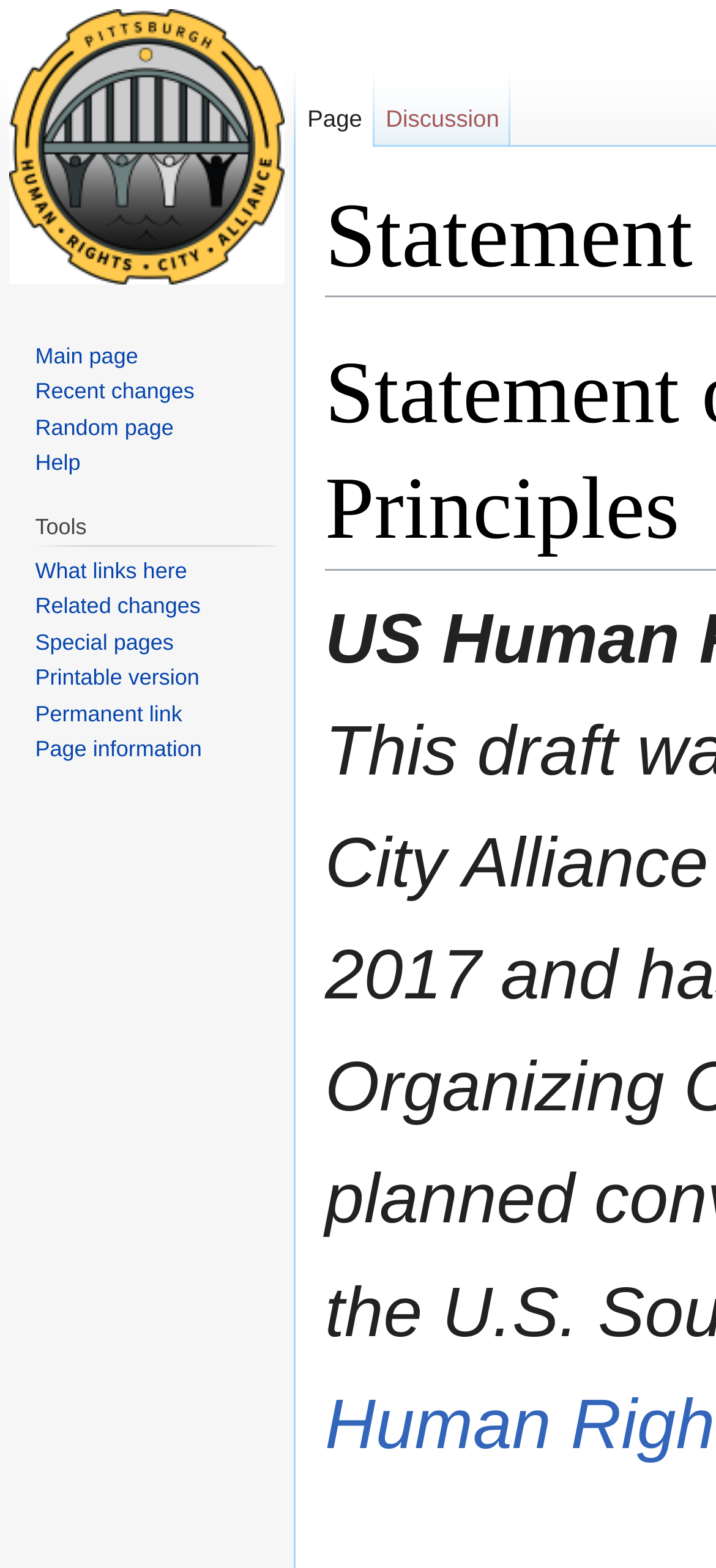Specify the bounding box coordinates of the area to click in order to execute this command: 'visit the main page'. The coordinates should consist of four float numbers ranging from 0 to 1, and should be formatted as [left, top, right, bottom].

[0.0, 0.0, 0.41, 0.187]